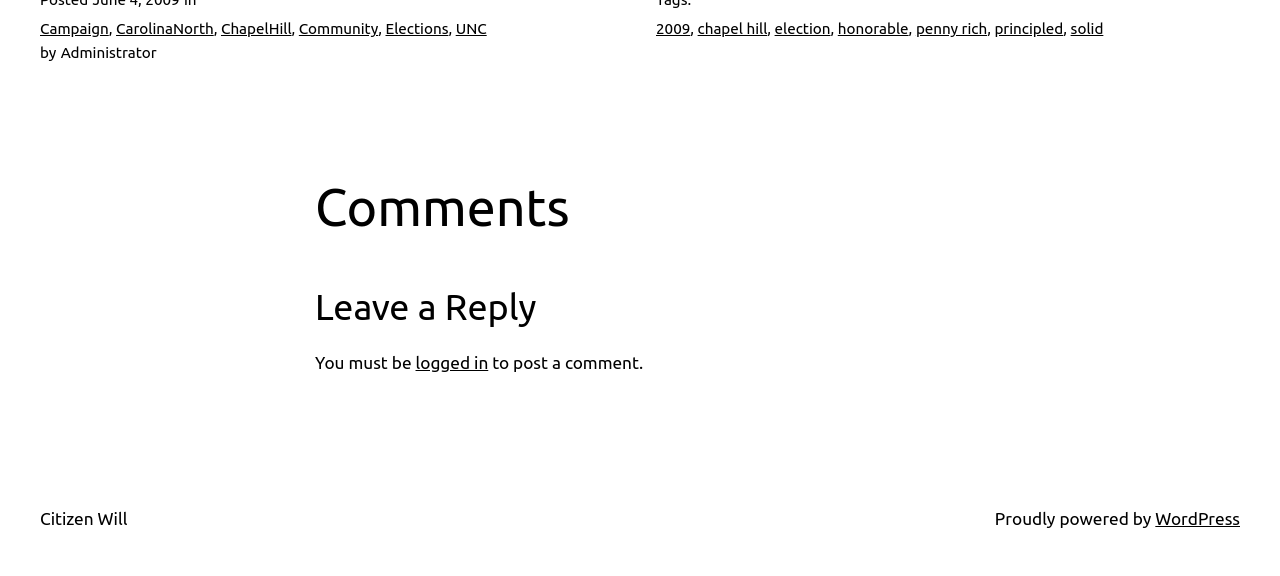Identify the bounding box coordinates for the UI element described as follows: "principled". Ensure the coordinates are four float numbers between 0 and 1, formatted as [left, top, right, bottom].

[0.777, 0.034, 0.831, 0.064]